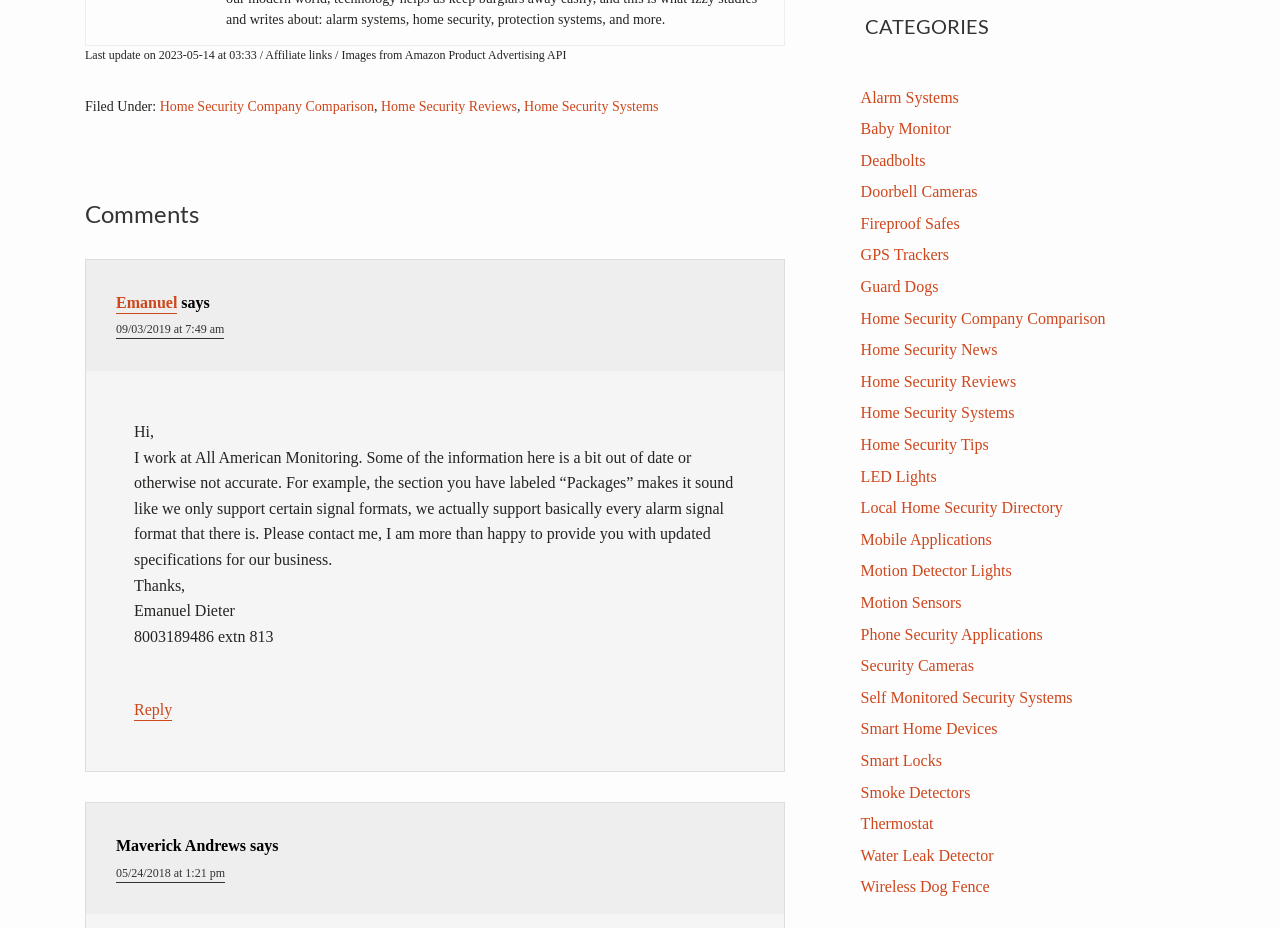Please specify the bounding box coordinates of the clickable region necessary for completing the following instruction: "Click on 'Home Security Company Comparison'". The coordinates must consist of four float numbers between 0 and 1, i.e., [left, top, right, bottom].

[0.125, 0.107, 0.292, 0.127]